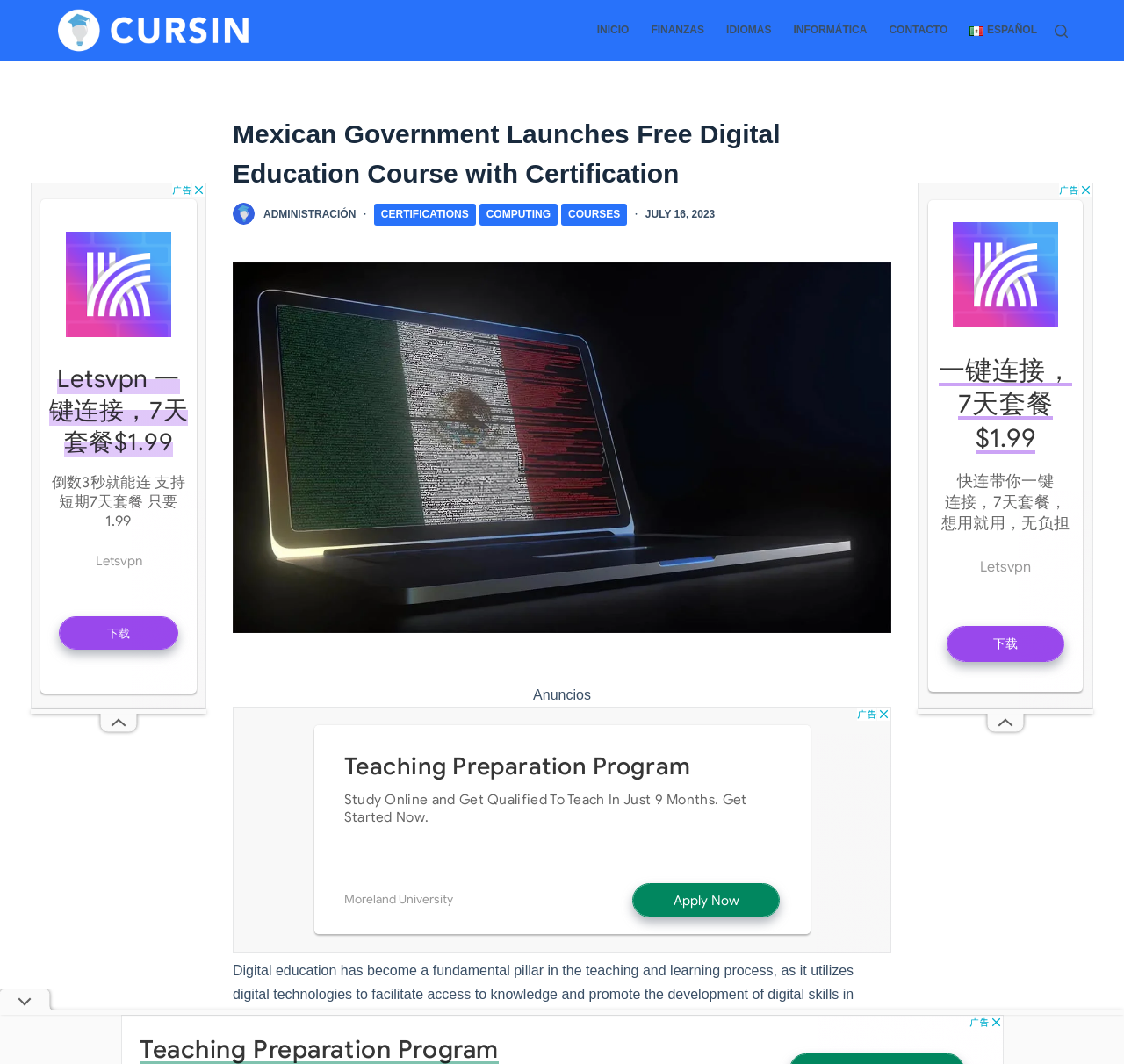Determine the bounding box coordinates of the clickable area required to perform the following instruction: "click the 'Skip to content' link". The coordinates should be represented as four float numbers between 0 and 1: [left, top, right, bottom].

[0.0, 0.0, 0.031, 0.017]